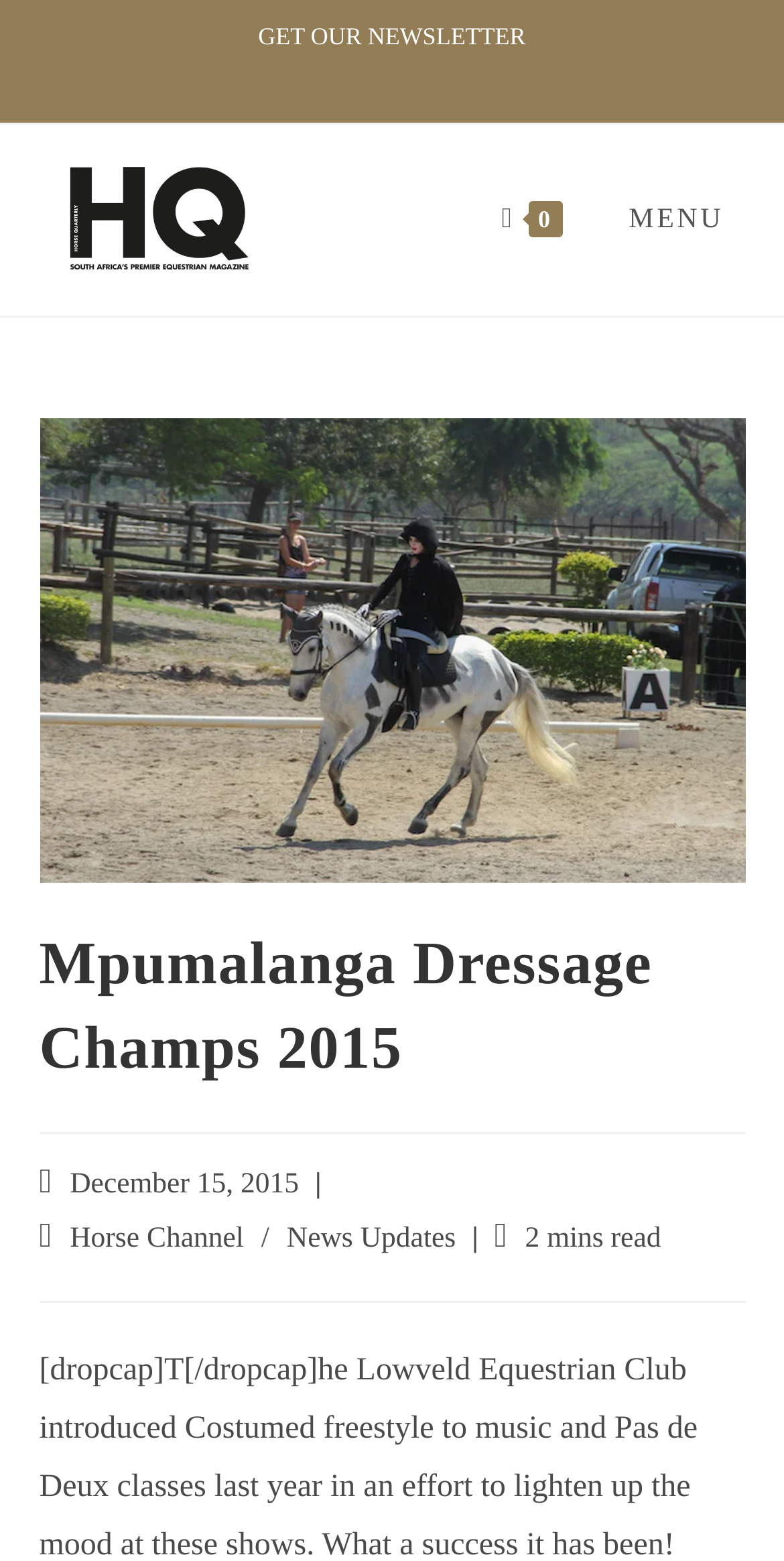Determine the bounding box coordinates of the section to be clicked to follow the instruction: "Read Horse Channel article". The coordinates should be given as four float numbers between 0 and 1, formatted as [left, top, right, bottom].

[0.117, 0.788, 0.339, 0.808]